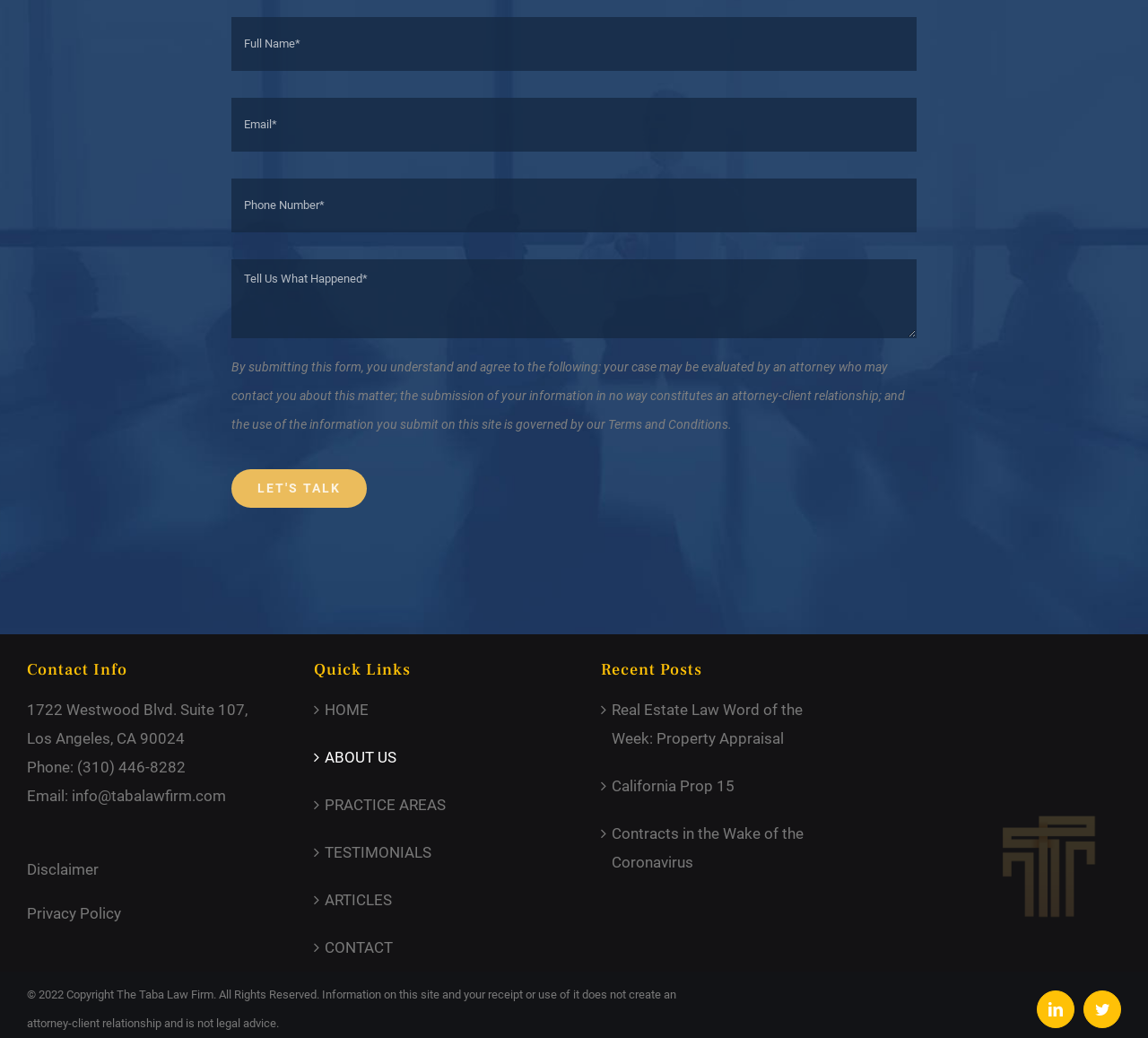What social media platforms does the Taba Law Firm have a presence on?
Examine the image and give a concise answer in one word or a short phrase.

LinkedIn and Twitter